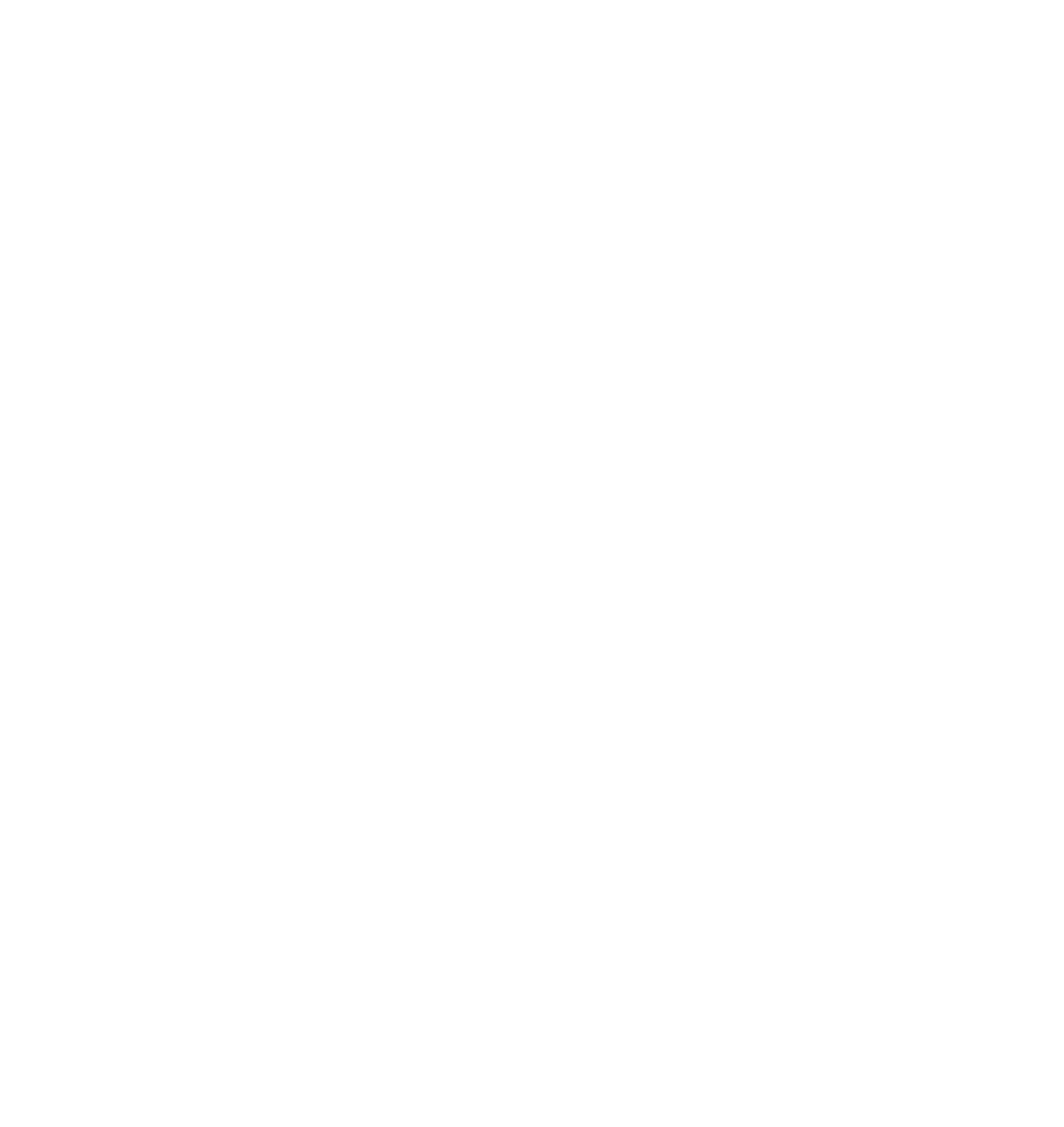Please identify the bounding box coordinates of the element I should click to complete this instruction: 'View all staff members'. The coordinates should be given as four float numbers between 0 and 1, like this: [left, top, right, bottom].

[0.504, 0.207, 0.561, 0.22]